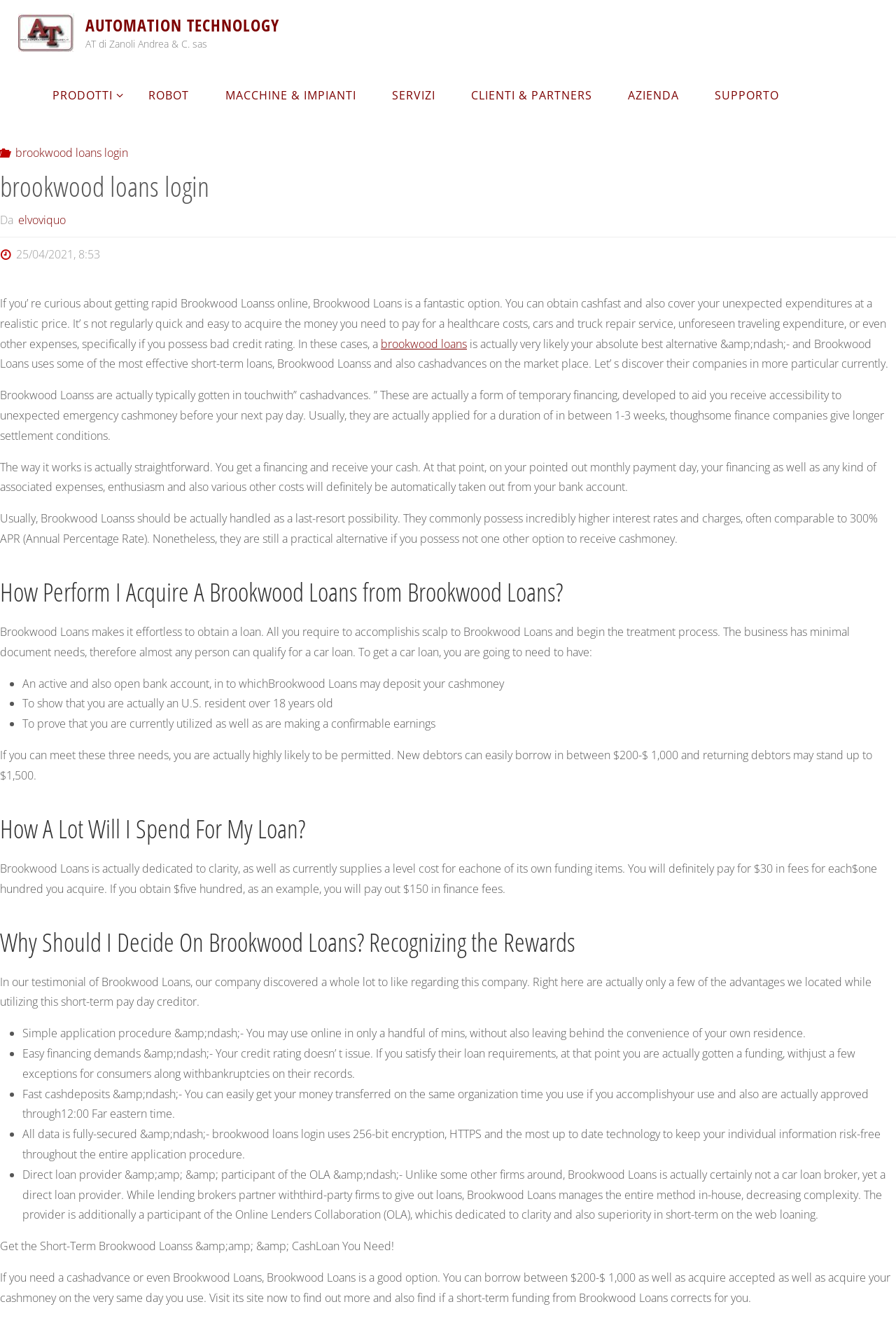Could you indicate the bounding box coordinates of the region to click in order to complete this instruction: "Click on Automation Technology".

[0.02, 0.01, 0.082, 0.039]